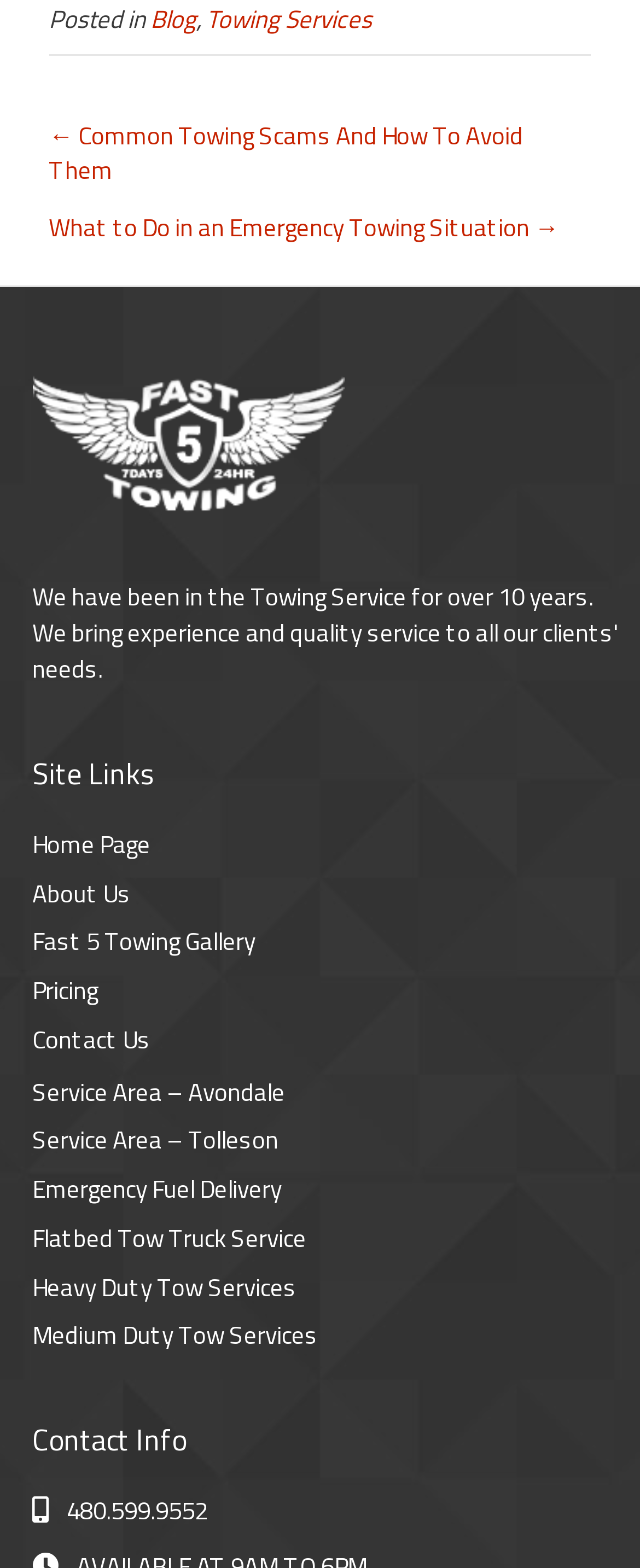Predict the bounding box of the UI element based on the description: "Home". The coordinates should be four float numbers between 0 and 1, formatted as [left, top, right, bottom].

None